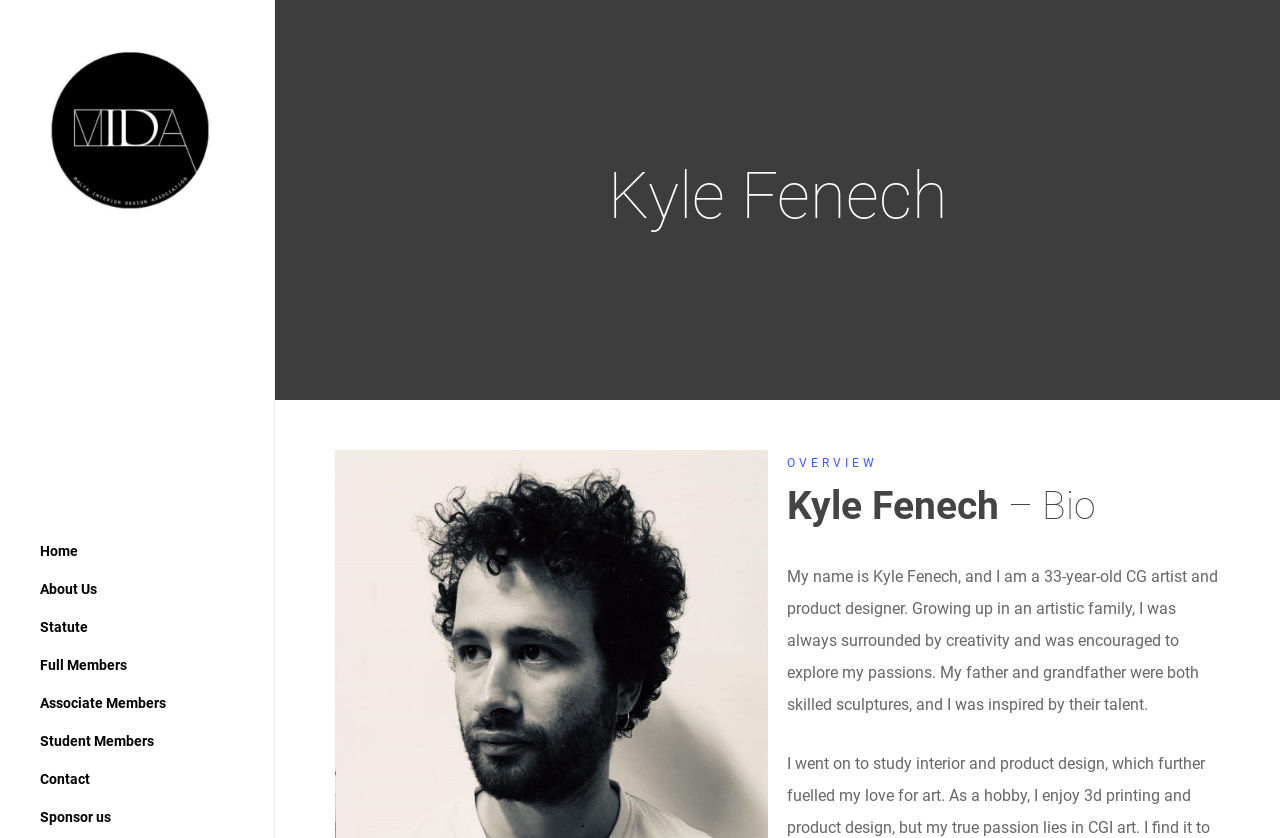Please find the bounding box for the following UI element description. Provide the coordinates in (top-left x, top-left y, bottom-right x, bottom-right y) format, with values between 0 and 1: Sponsor us

[0.023, 0.952, 0.095, 0.997]